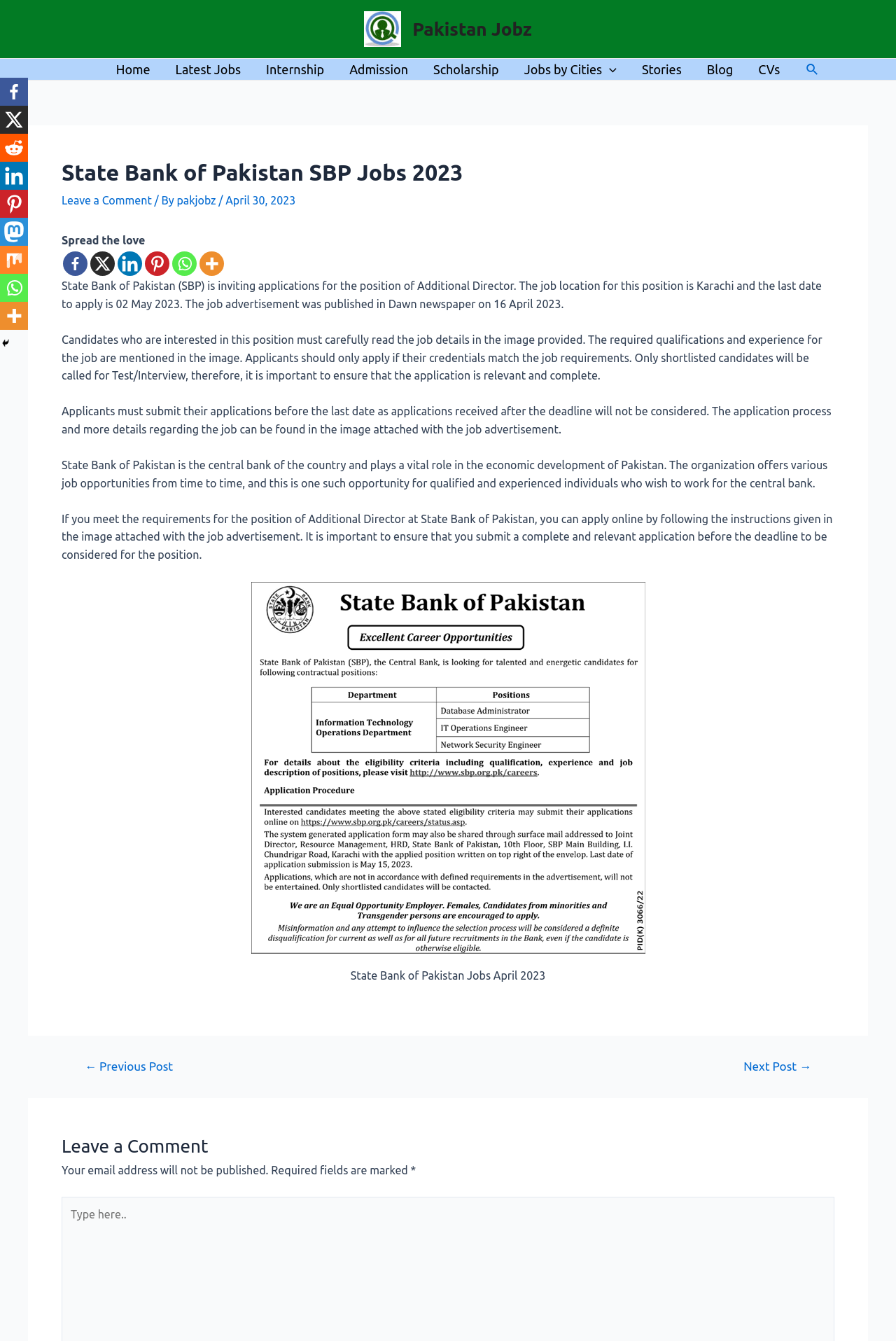Extract the bounding box coordinates for the described element: "BC Gov". The coordinates should be represented as four float numbers between 0 and 1: [left, top, right, bottom].

None